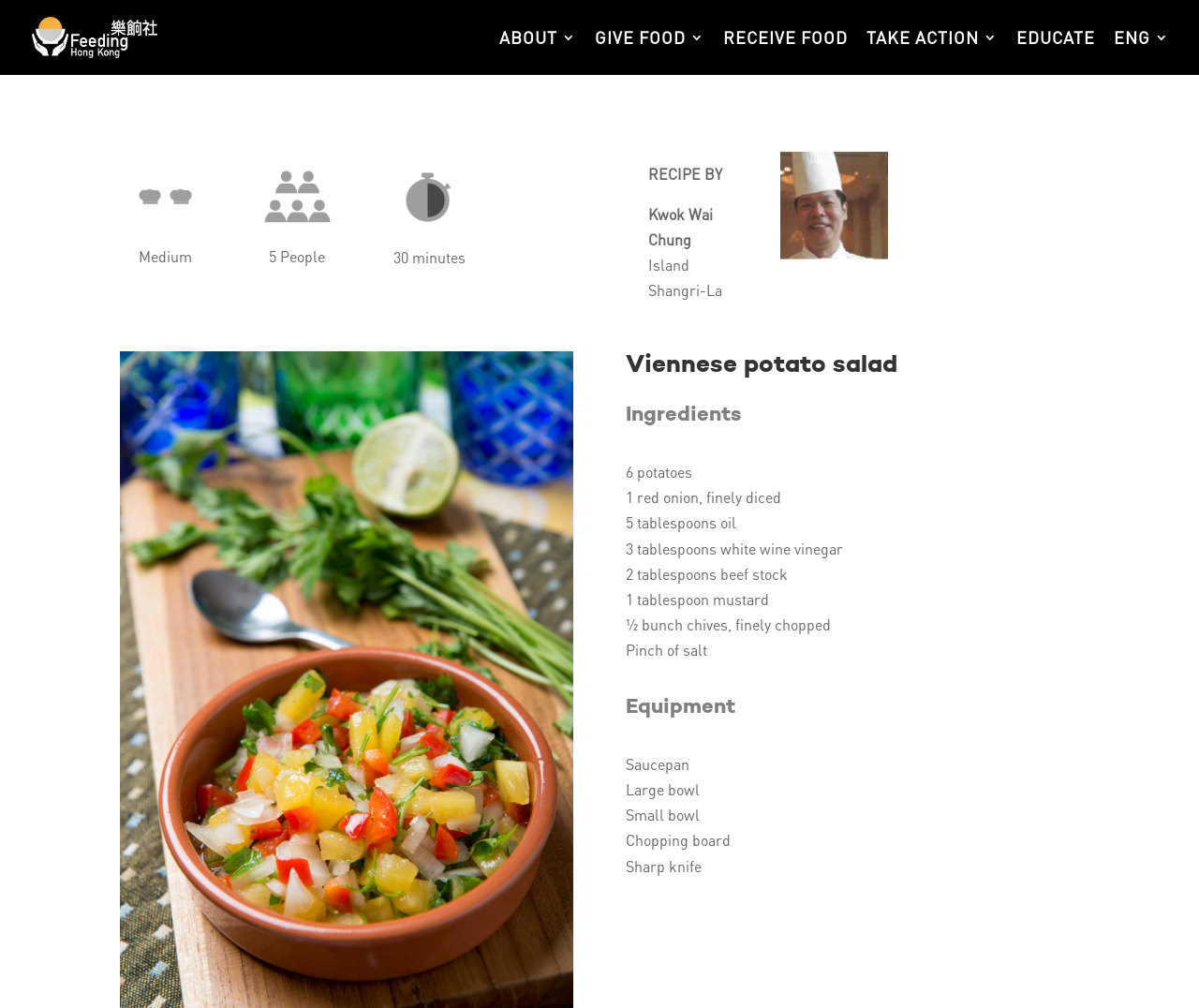Locate the bounding box coordinates of the element that should be clicked to execute the following instruction: "Check the 'Ingredients' section".

[0.522, 0.4, 0.9, 0.429]